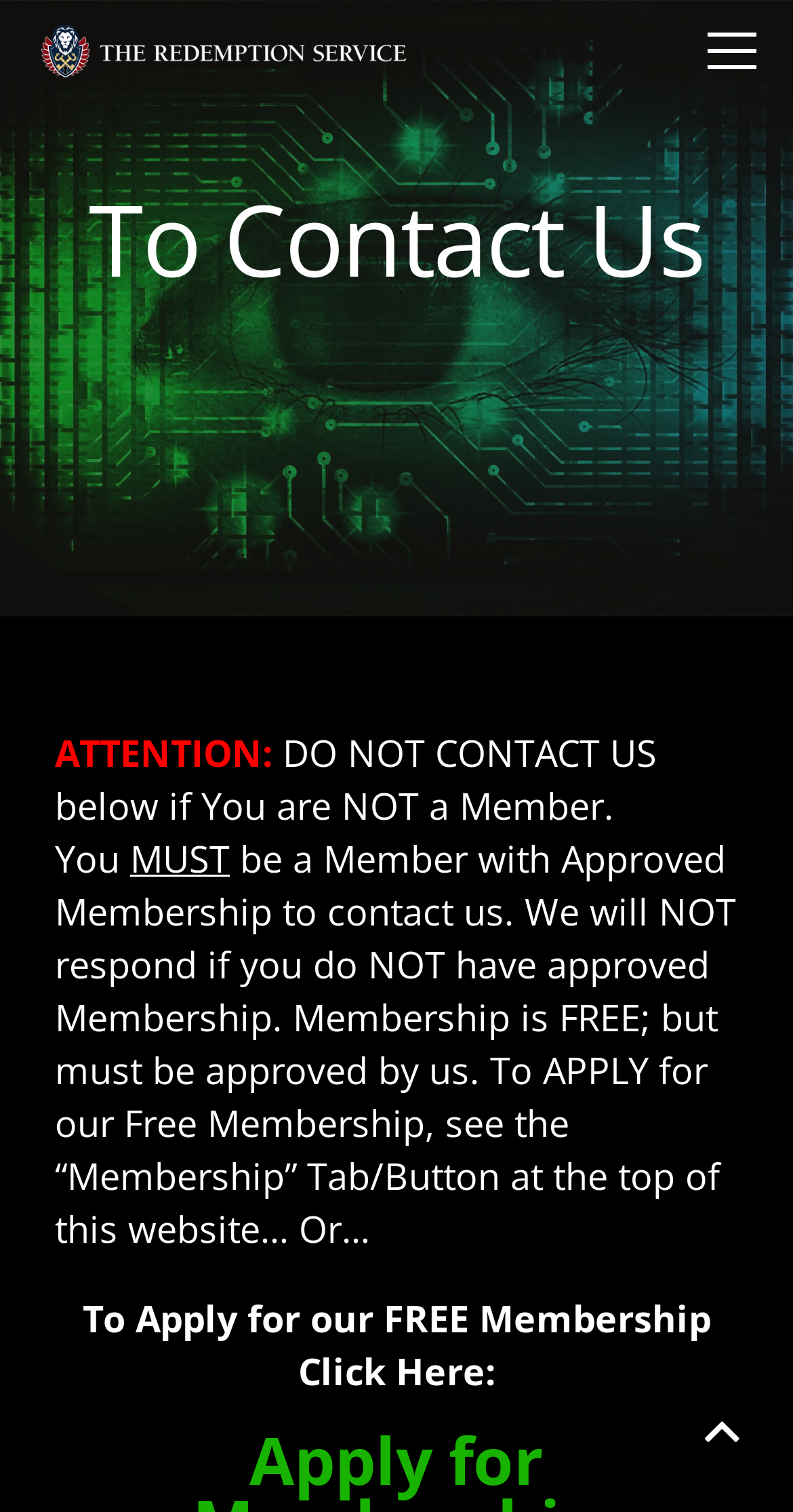What is the warning message on the webpage?
Based on the image, provide a one-word or brief-phrase response.

DO NOT CONTACT US below if You are NOT a Member